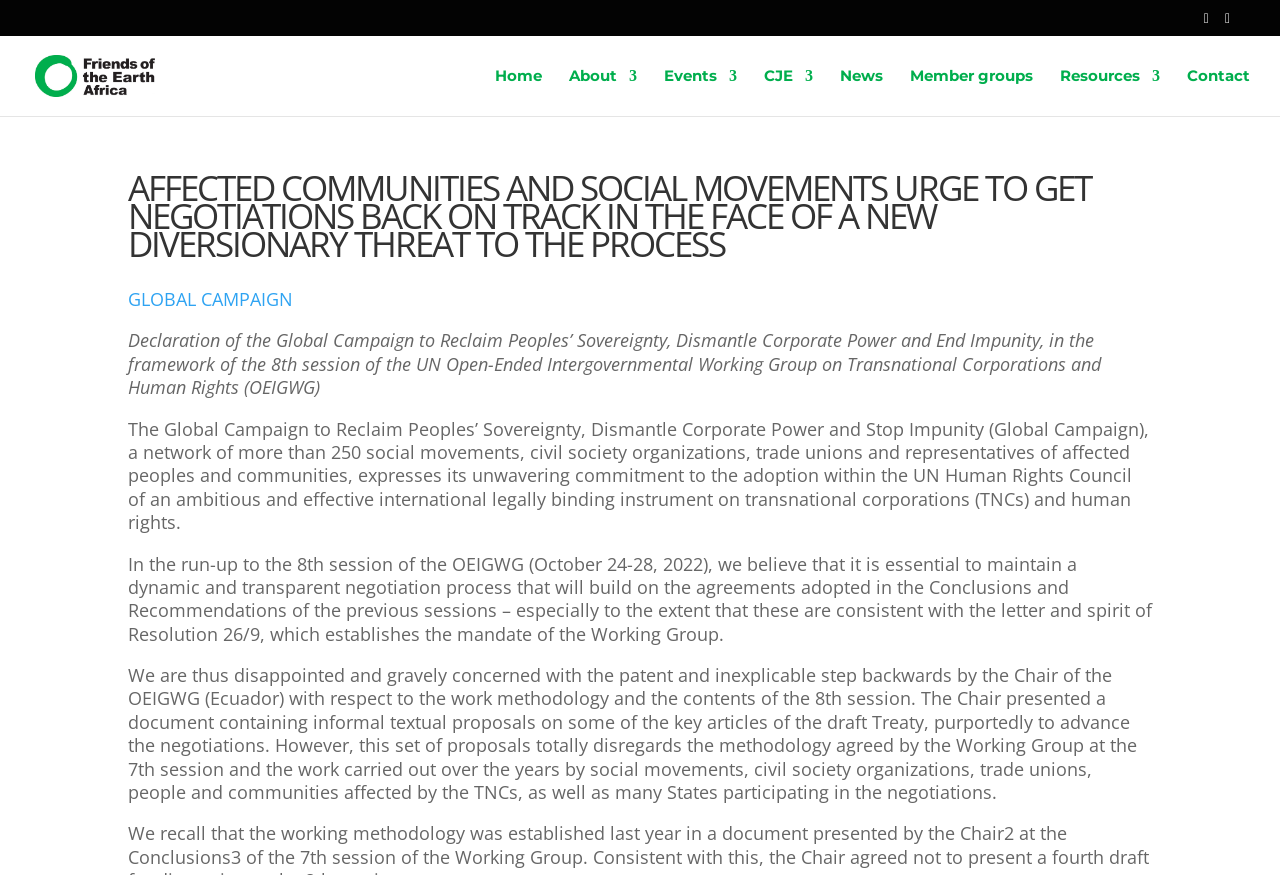Determine the bounding box for the HTML element described here: "alt="FoE Africa"". The coordinates should be given as [left, top, right, bottom] with each number being a float between 0 and 1.

[0.027, 0.073, 0.08, 0.098]